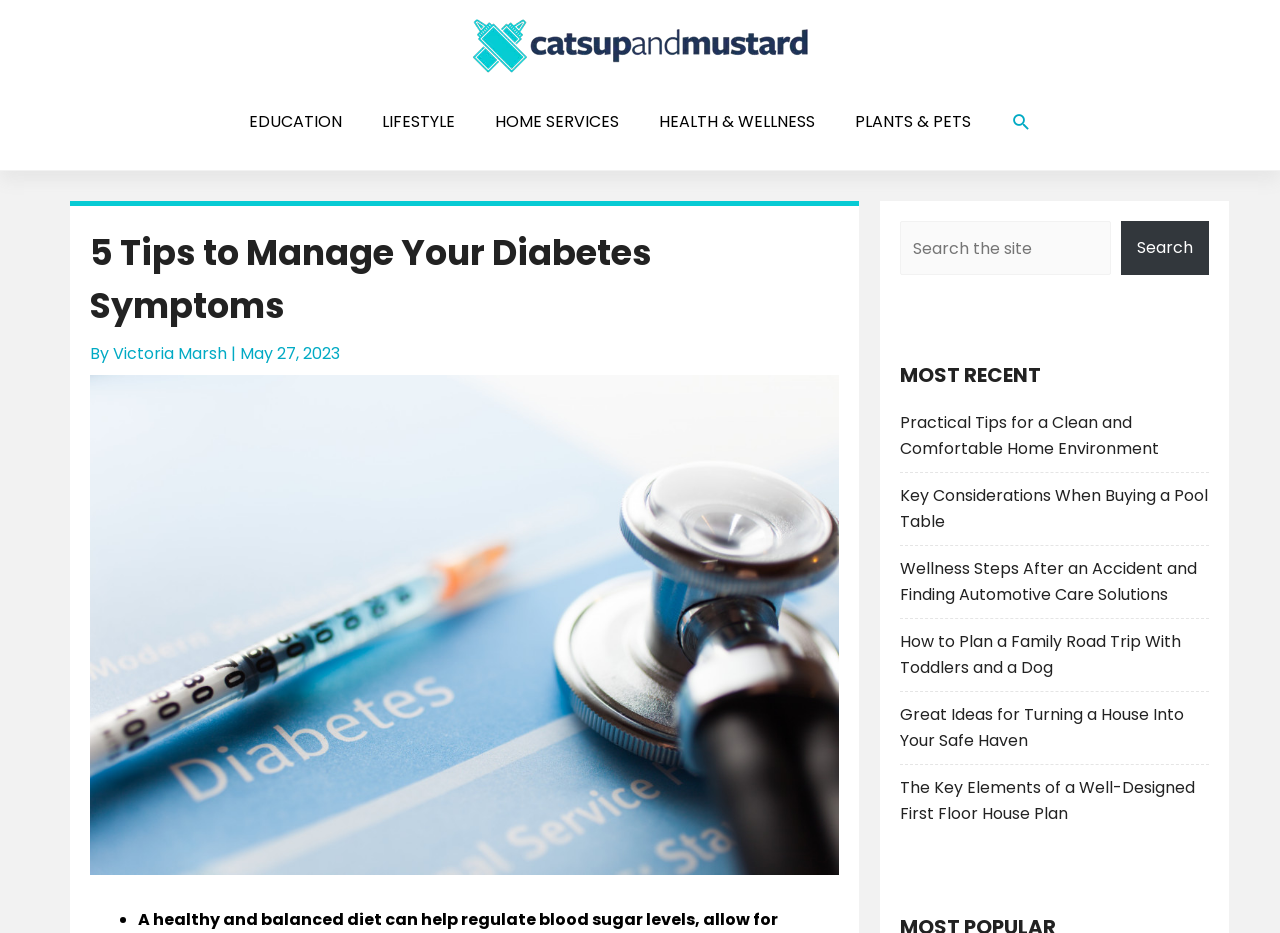Answer with a single word or phrase: 
What type of content is listed under 'MOST RECENT'?

Article links